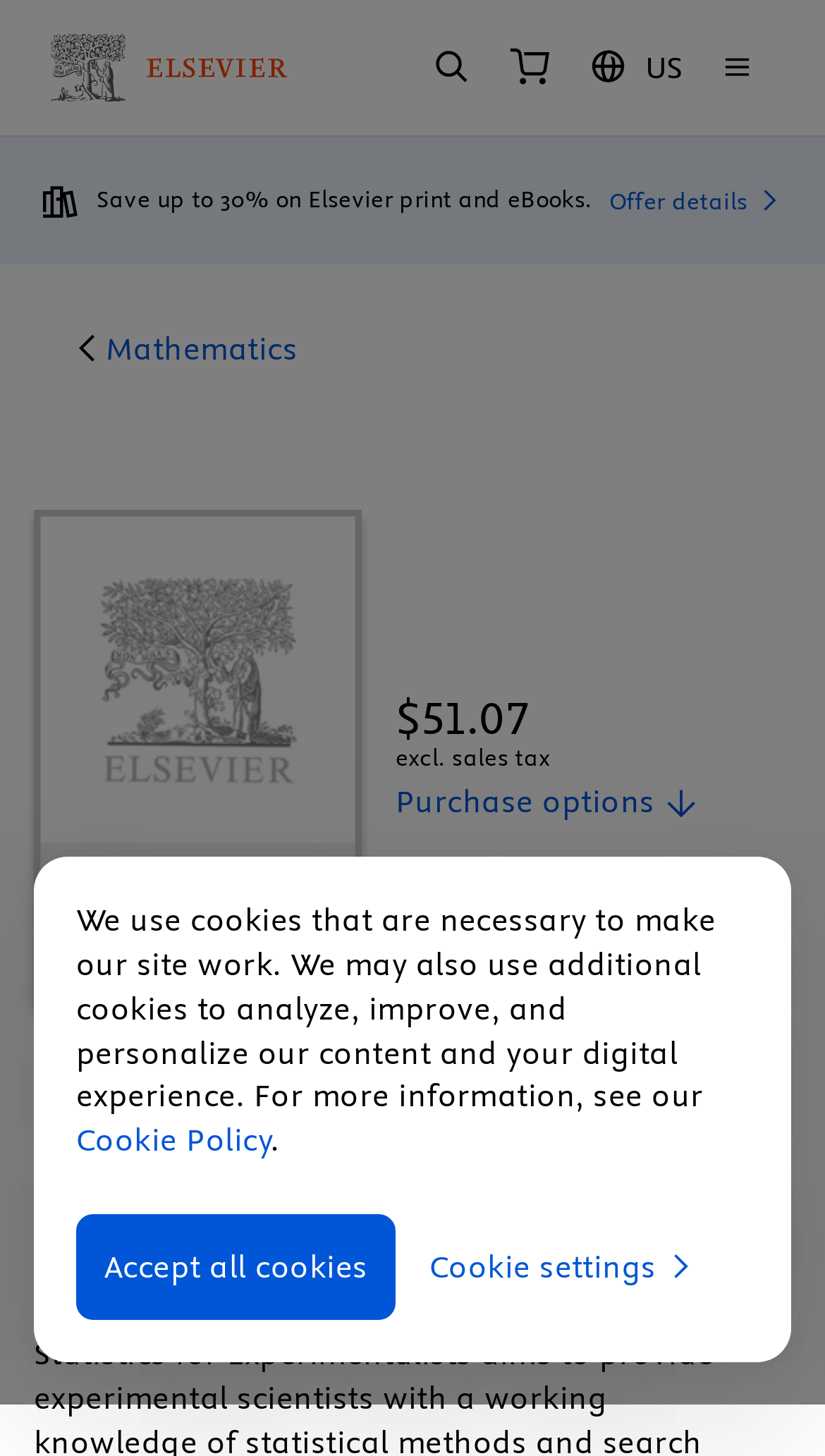What is the edition of the book?
Answer the question in a detailed and comprehensive manner.

I found the answer by looking at the section that displays the book's details, where it says '1st Edition - January 1, 1969'.